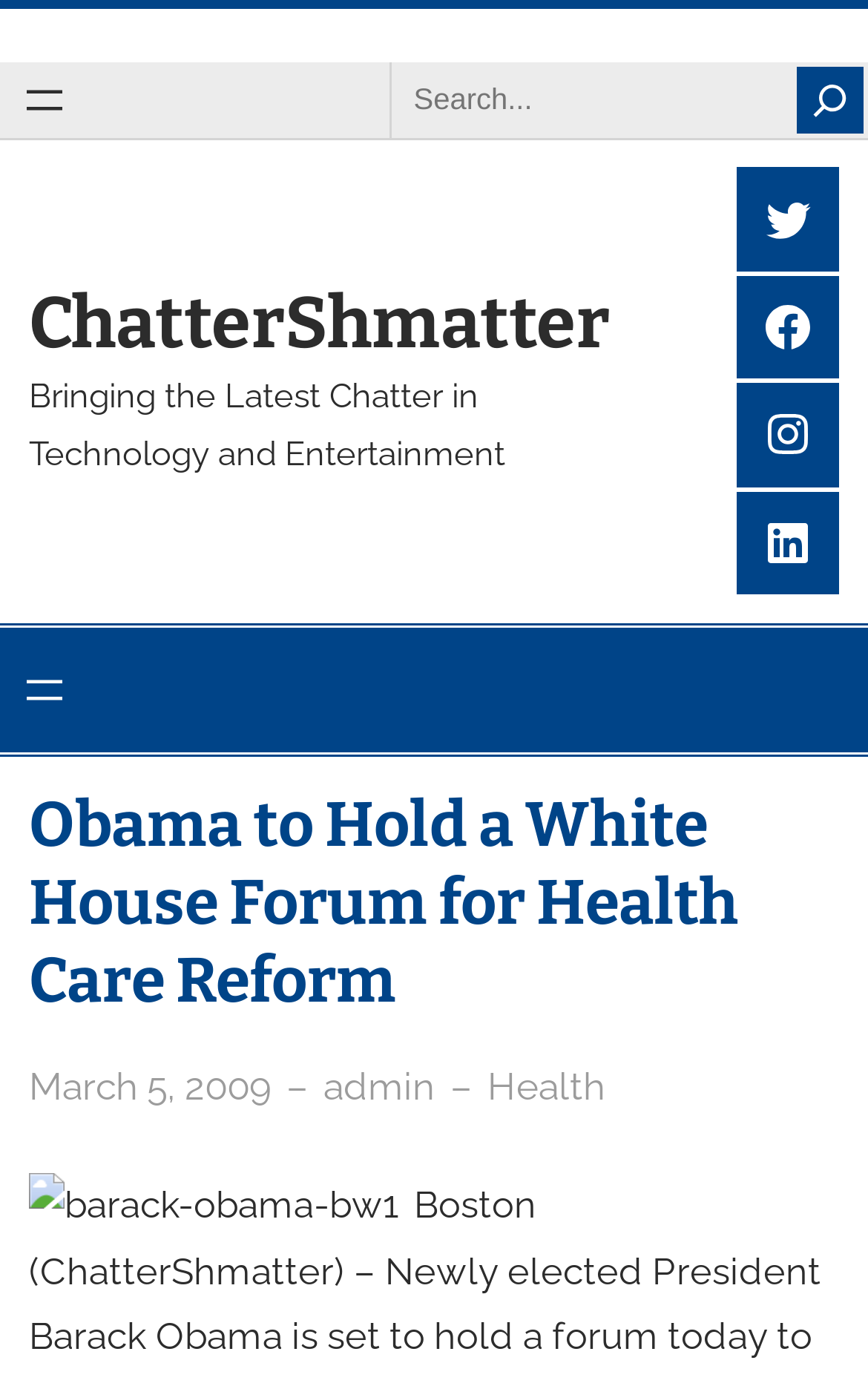Identify the bounding box coordinates of the area that should be clicked in order to complete the given instruction: "Read the article about Obama's health care reform". The bounding box coordinates should be four float numbers between 0 and 1, i.e., [left, top, right, bottom].

[0.033, 0.566, 0.967, 0.735]